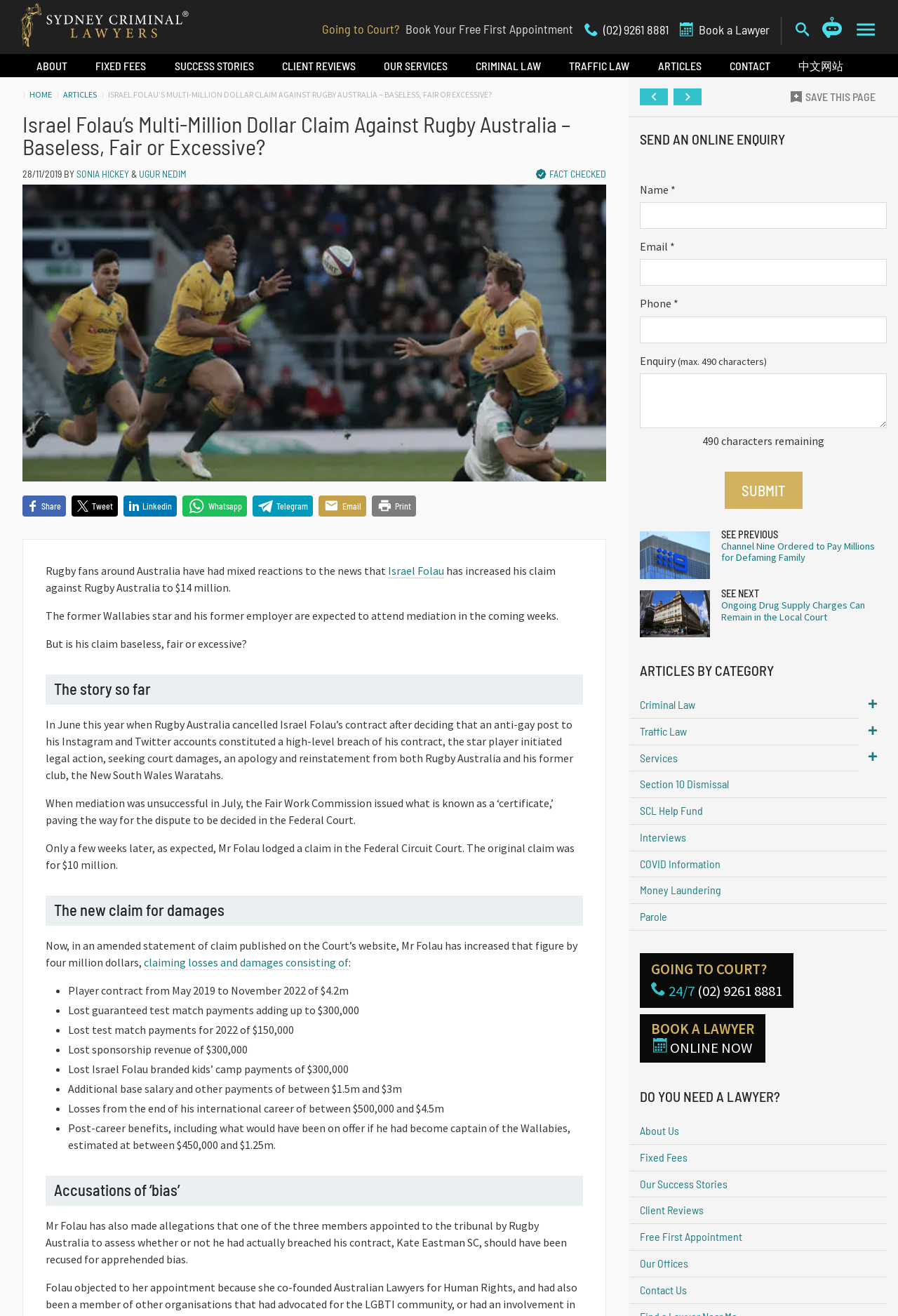Can you show the bounding box coordinates of the region to click on to complete the task described in the instruction: "Book a Lawyer"?

[0.757, 0.017, 0.857, 0.03]